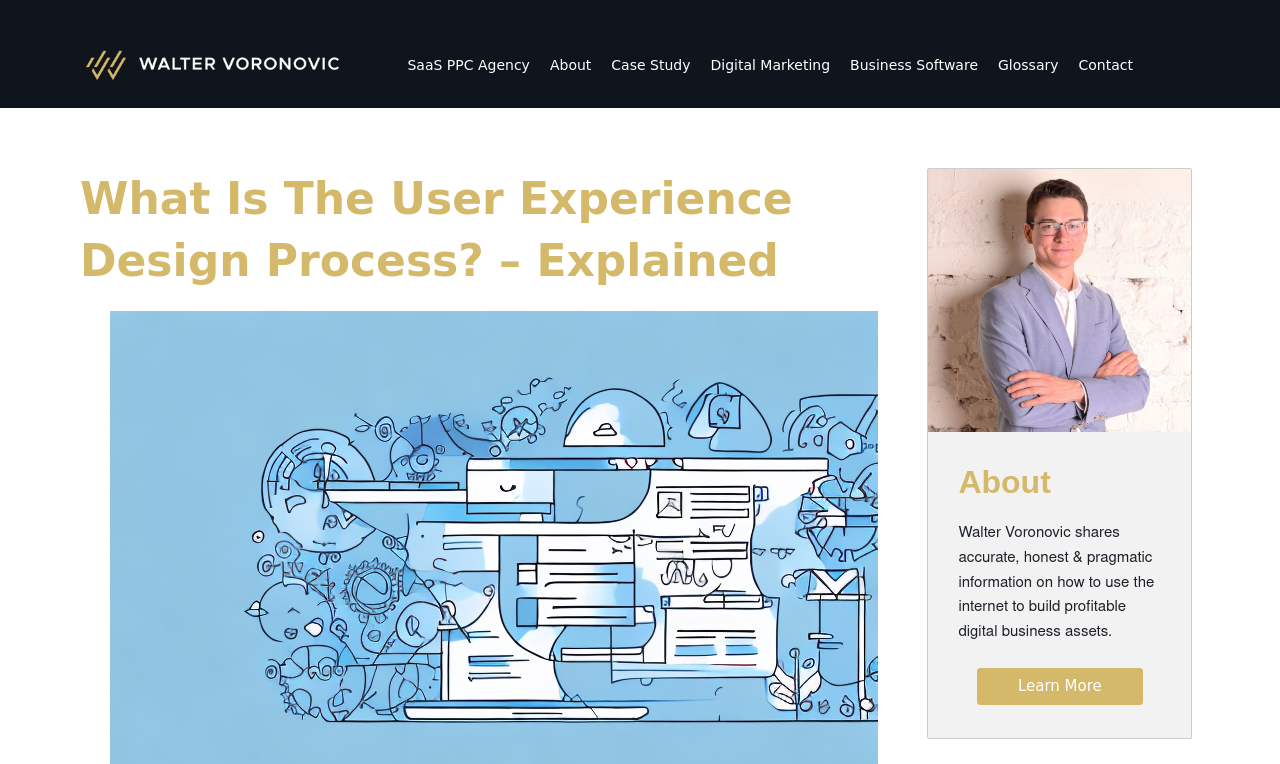Determine the bounding box coordinates of the clickable area required to perform the following instruction: "go to SaaS PPC Agency". The coordinates should be represented as four float numbers between 0 and 1: [left, top, right, bottom].

[0.311, 0.055, 0.422, 0.115]